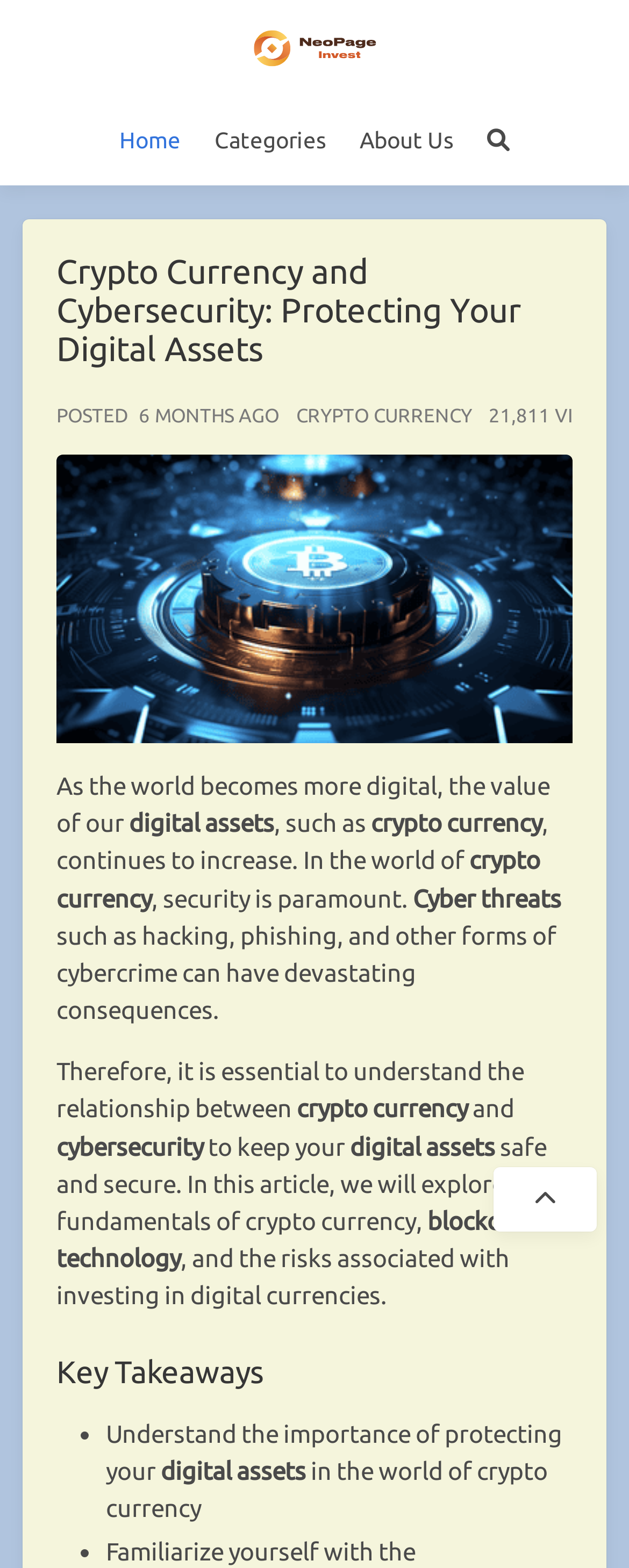What is the first key takeaway mentioned in the article?
Please answer the question with as much detail as possible using the screenshot.

The key takeaways can be found near the bottom of the page, where it lists several points, and the first one is 'Understand the importance of protecting your digital assets', indicating that this is the first key takeaway mentioned in the article.